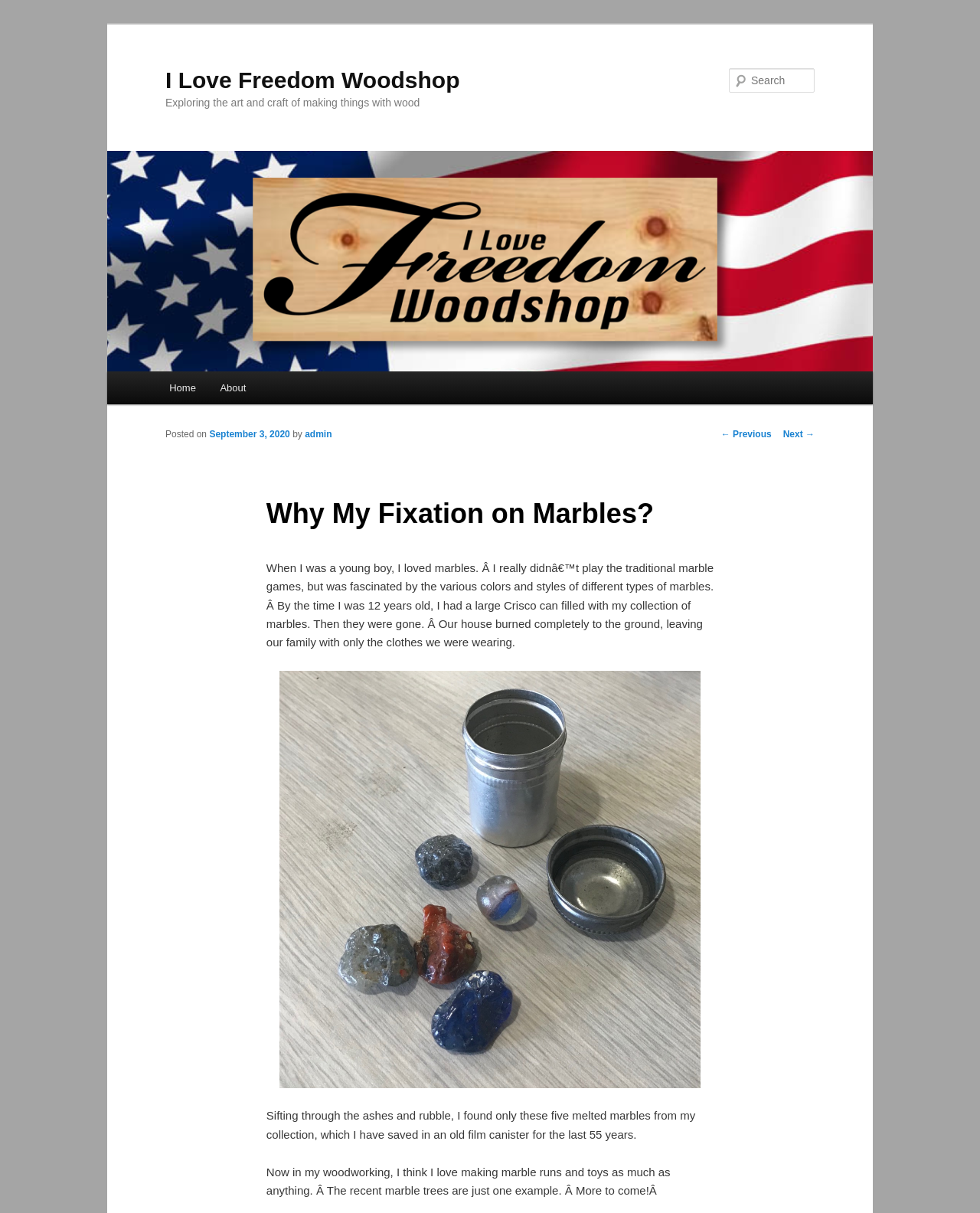Locate the bounding box coordinates of the item that should be clicked to fulfill the instruction: "Click on the 'Home' link".

[0.16, 0.306, 0.212, 0.333]